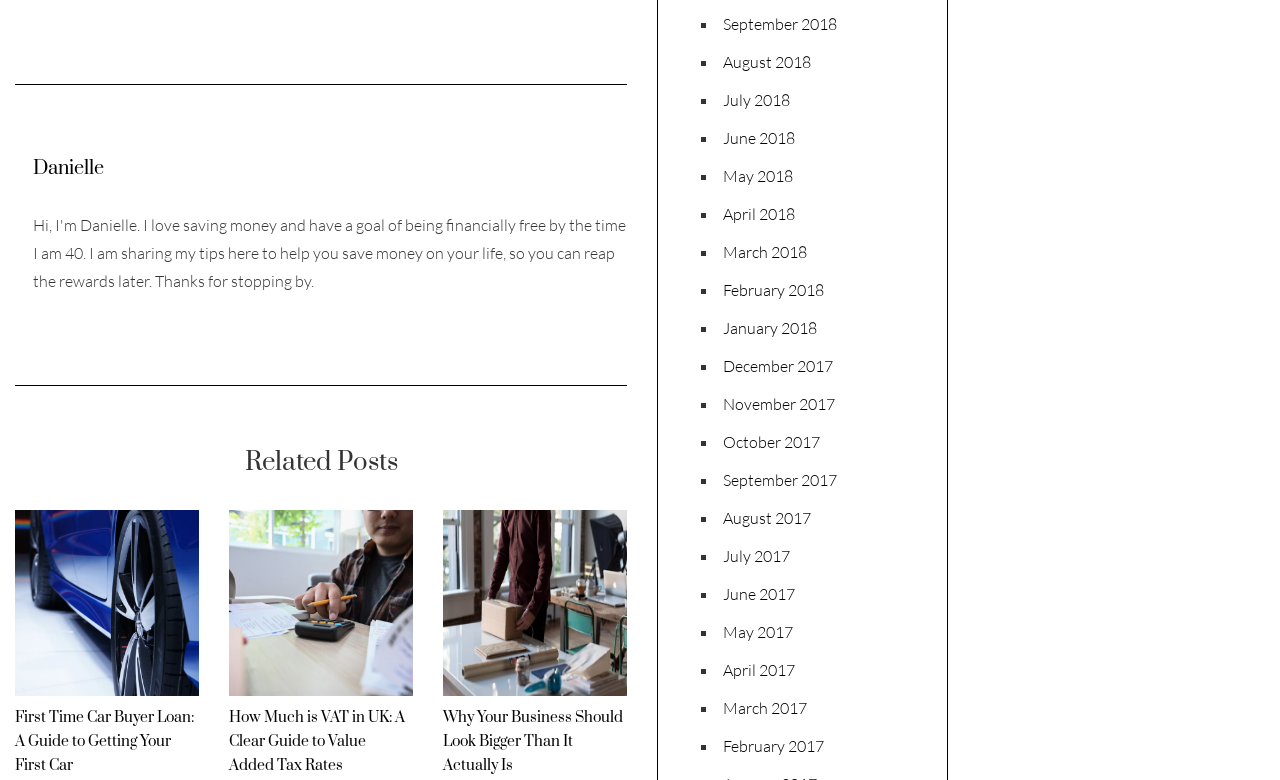How many months are listed in the archive? Refer to the image and provide a one-word or short phrase answer.

15